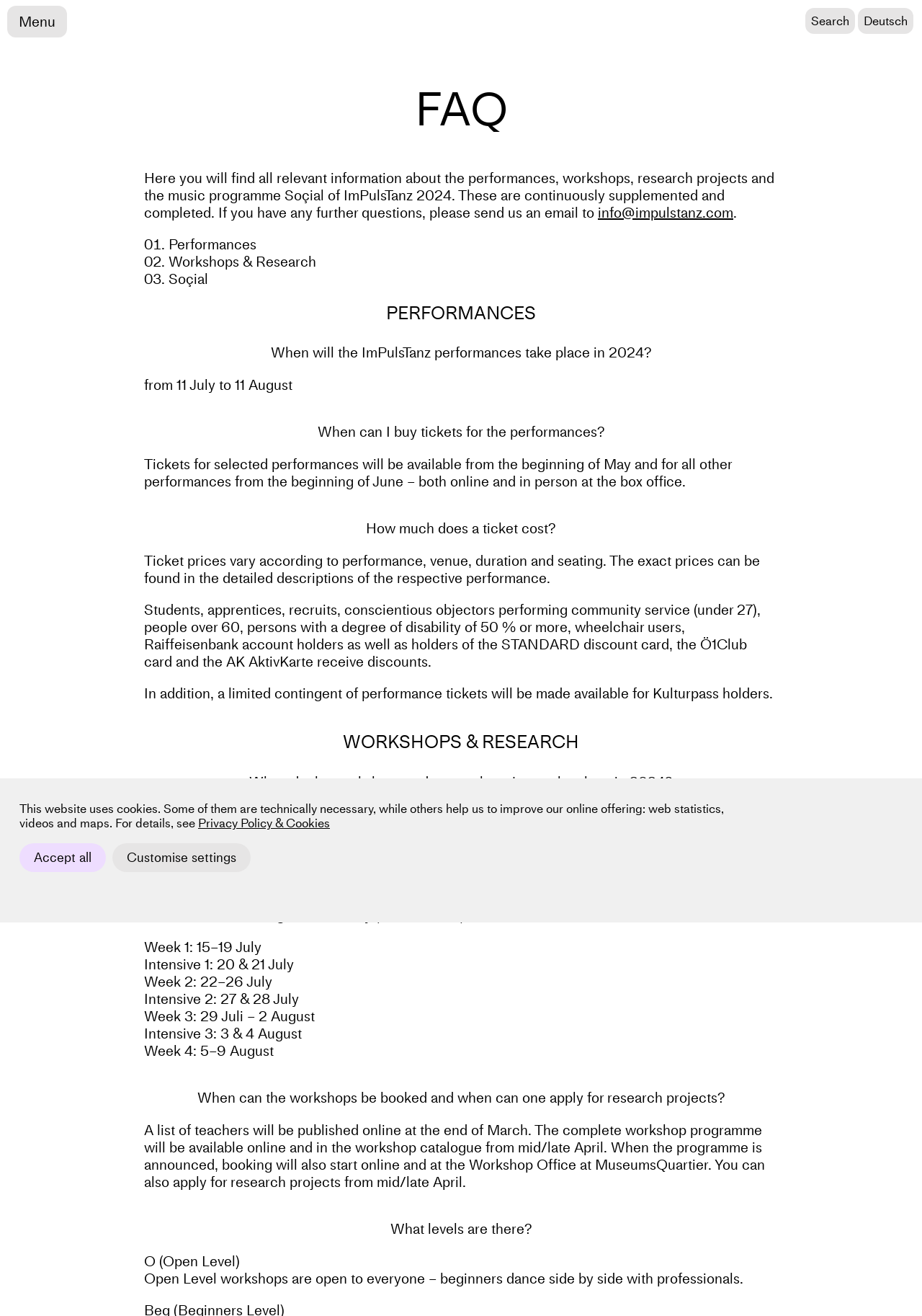Provide a thorough description of this webpage.

The webpage is about ImPulsTanz, a Vienna International Dance Festival, providing information on contemporary dance performances, research projects, and workshops. At the top, there is a navigation menu with buttons to open the main menu, search, and switch to the German language. Below the navigation menu, there is a heading "FAQ" and a brief introduction to the festival, followed by a link to contact the festival organizers via email.

The main content of the webpage is divided into two sections: "Performances" and "Workshops & Research". The "Performances" section answers questions about the schedule, ticket prices, and discounts. It informs visitors that the performances will take place from July 11 to August 11, 2024, and tickets will be available from May and June. The section also provides details on ticket prices, which vary depending on the performance, venue, and seating, and lists the groups eligible for discounts.

The "Workshops & Research" section provides information on the schedule, levels, and booking process for the workshops and research projects. It informs visitors that the workshops and research projects will take place from July 15 to August 9, 2024, and are divided into seven phases. The section also explains the different levels of workshops, including the "Open Level" which is open to everyone.

At the bottom of the webpage, there is a notice about the use of cookies on the website, with links to the privacy policy and cookies details. There are also buttons to accept all cookies or customize the settings.